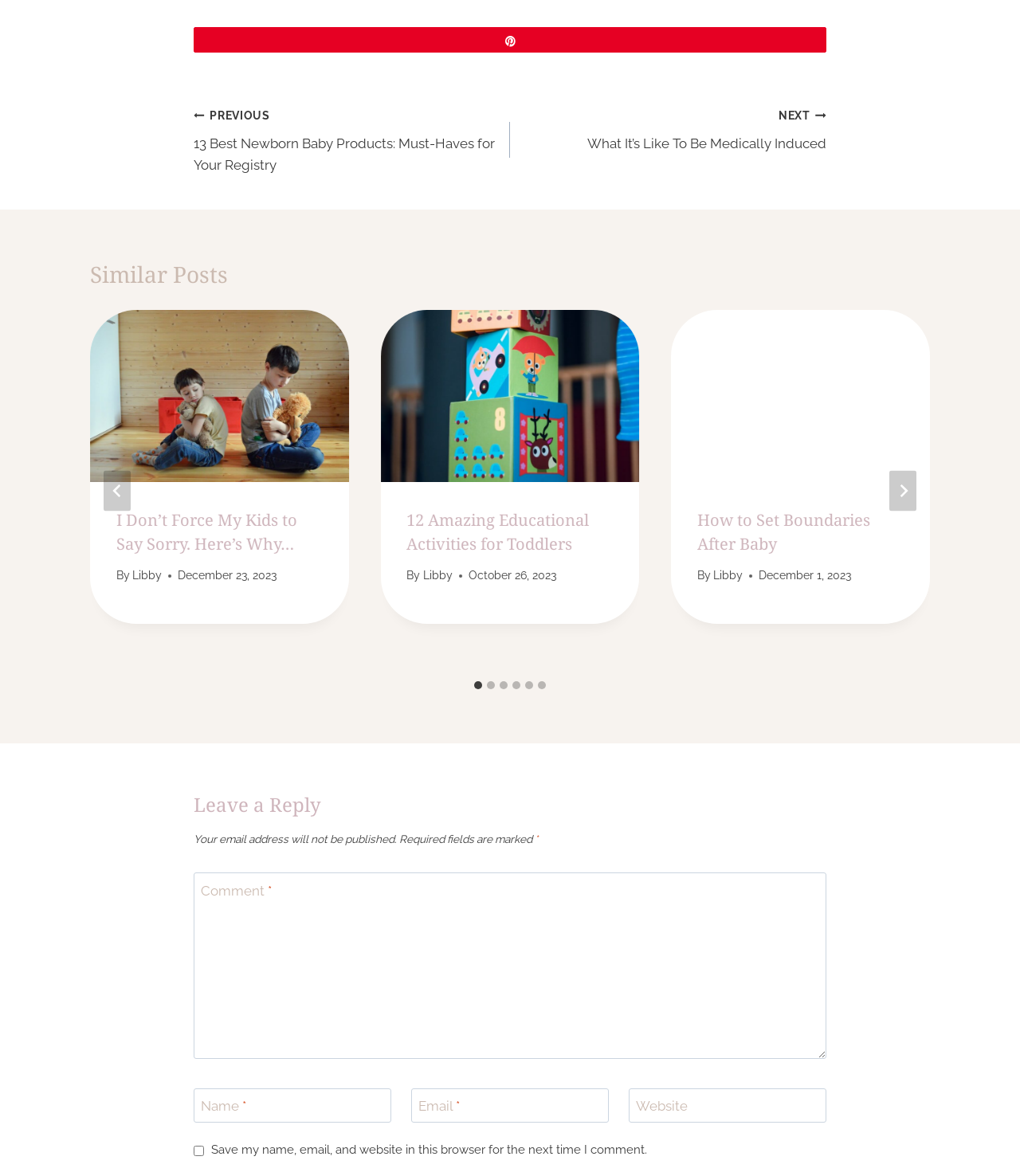Given the element description, predict the bounding box coordinates in the format (top-left x, top-left y, bottom-right x, bottom-right y). Make sure all values are between 0 and 1. Here is the element description: Libby

[0.699, 0.484, 0.728, 0.494]